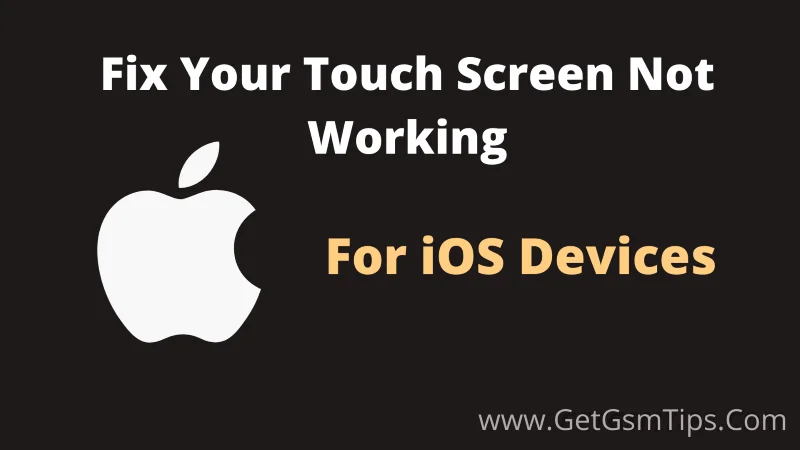What is the purpose of the graphic?
Using the screenshot, give a one-word or short phrase answer.

To fix touch screen issues